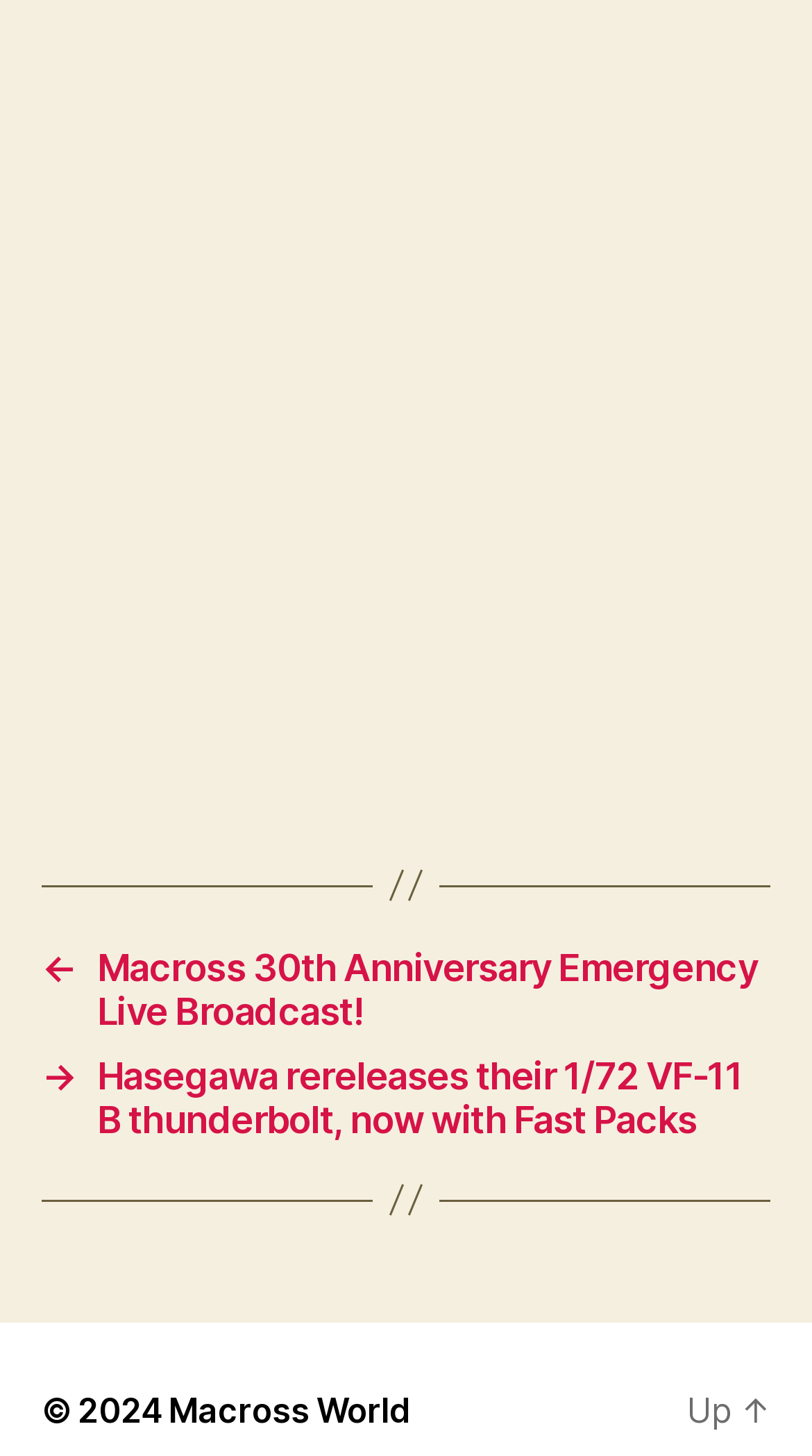Based on the element description: "Macross World", identify the UI element and provide its bounding box coordinates. Use four float numbers between 0 and 1, [left, top, right, bottom].

[0.208, 0.954, 0.504, 0.982]